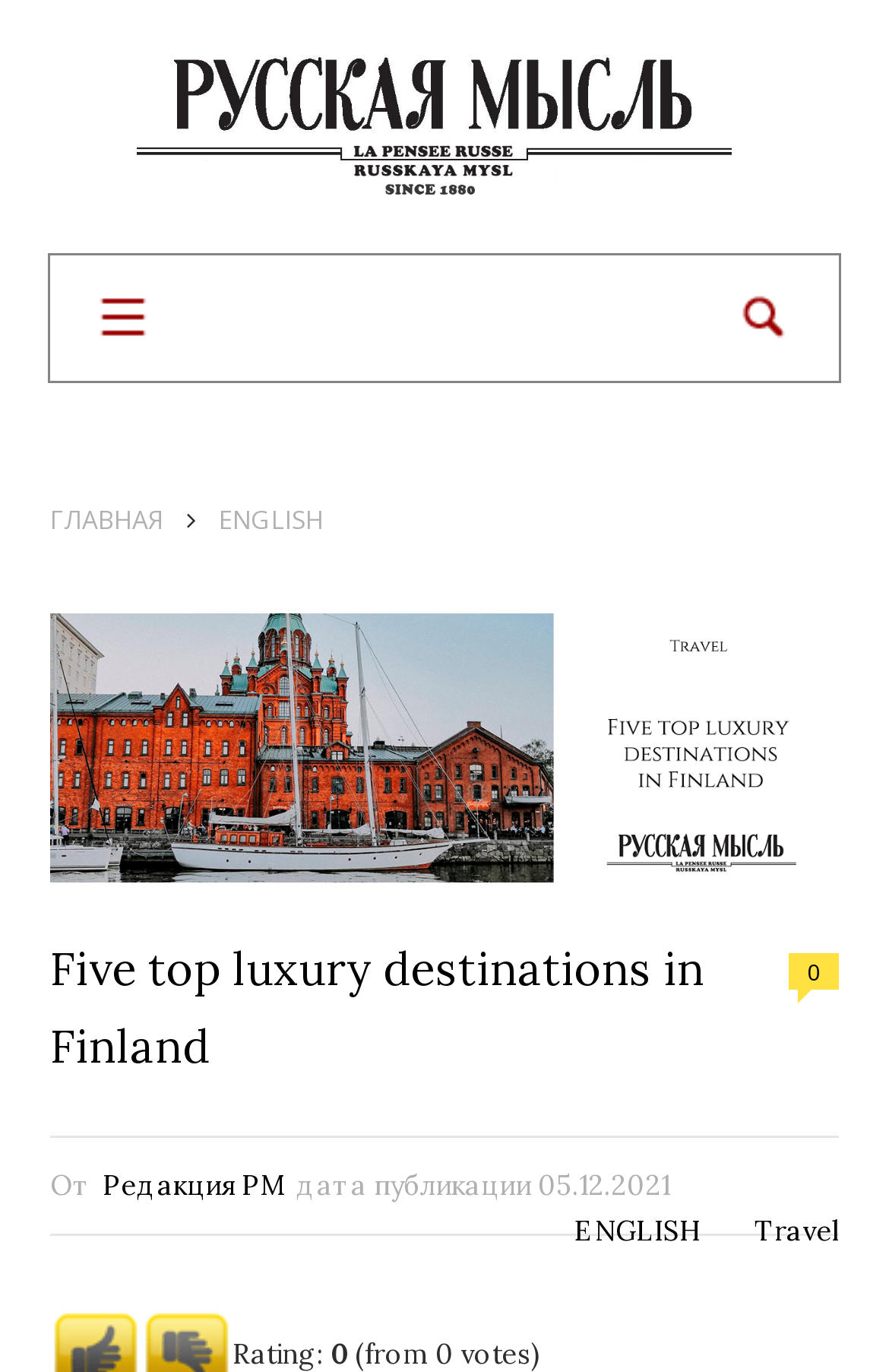Construct a thorough caption encompassing all aspects of the webpage.

The webpage appears to be an article about luxury destinations in Finland, with a focus on high-quality experiences. At the top left corner, there are several links to different sections of the website, including "ПОЛИТИКА" and "ЭКОНОМИКА". Next to these links is the logo of "Russian Mind", accompanied by an image. 

On the top right corner, there is a search box where users can enter their search queries. Below the search box, there are links to the main page ("ГЛАВНАЯ") and an English version of the website ("ENGLISH"). 

The main content of the webpage is headed by a title "Five top luxury destinations in Finland", which is followed by a brief introduction to the concept of luxury in Finnish culture. The article then proceeds to describe the top luxury destinations in Finland, with each destination likely having its own section or paragraph. 

At the bottom of the webpage, there is information about the publication, including the date of publication ("05.12.2021") and links to the editorial team ("Редакция РМ") and other related articles ("Travel"). There is also a rating system, which currently shows a rating of 0 out of 0 votes.